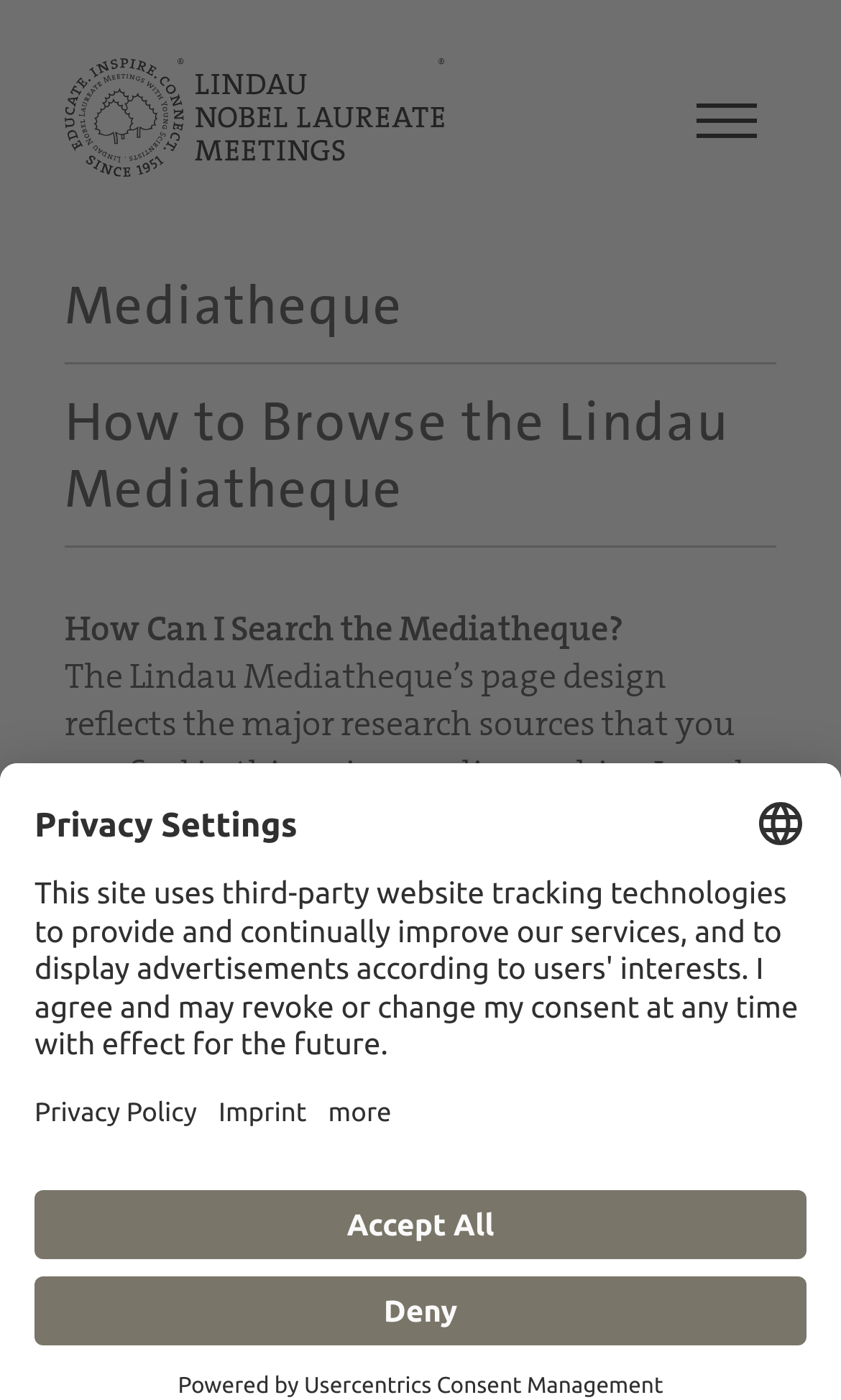Carefully examine the image and provide an in-depth answer to the question: How many buttons are available in the privacy settings section?

In the privacy settings section, there are four buttons: 'Select language', 'Open Privacy Policy', 'Open Imprint', and 'more'.